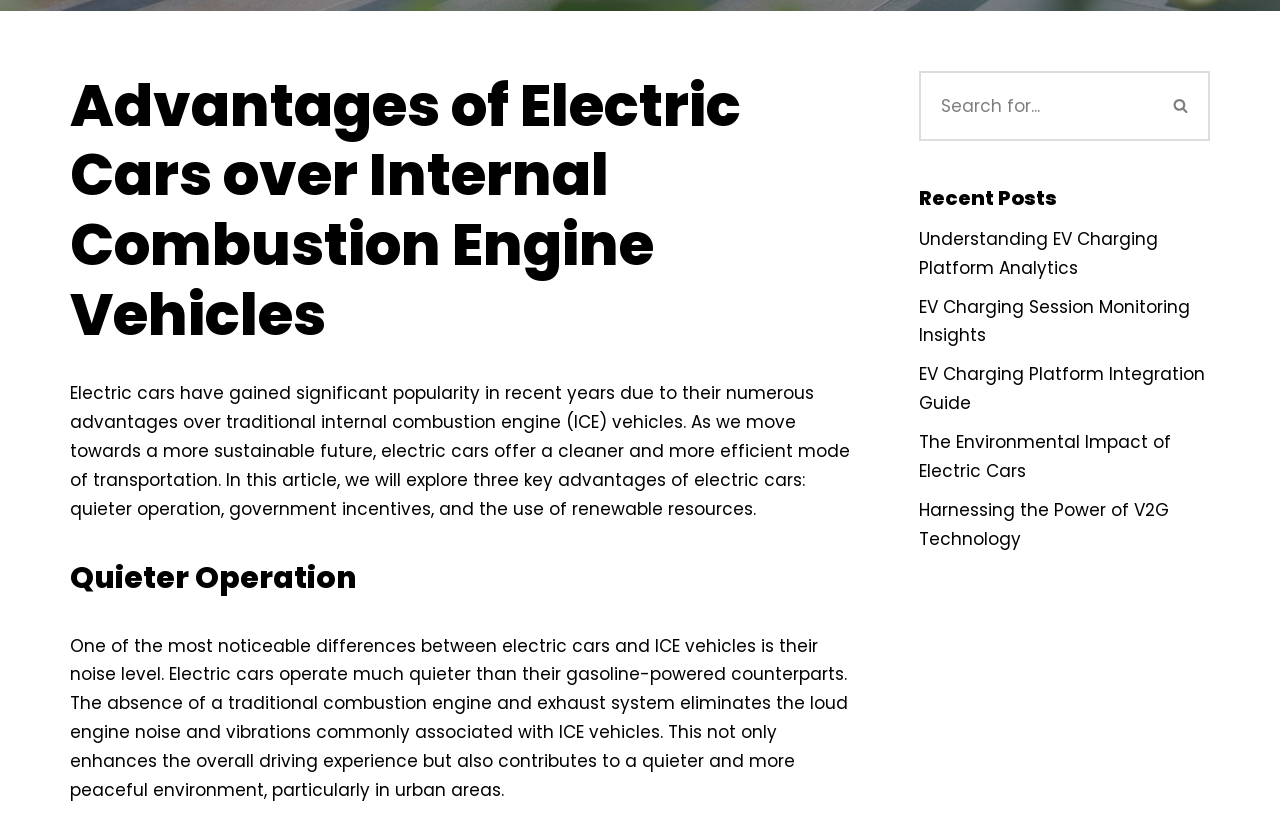How many recent posts are listed on the webpage?
Using the screenshot, give a one-word or short phrase answer.

5